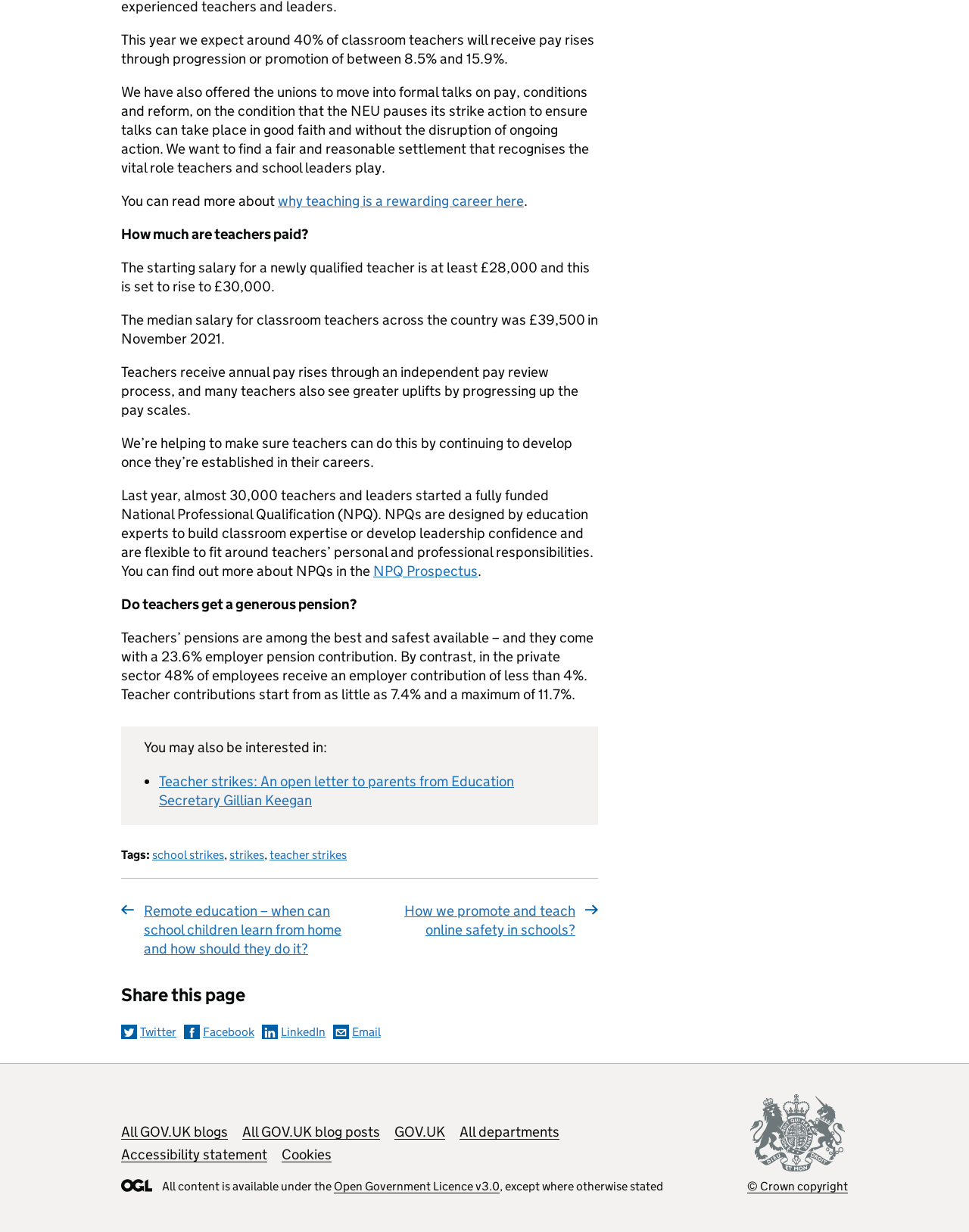Please find the bounding box coordinates of the section that needs to be clicked to achieve this instruction: "view services".

None